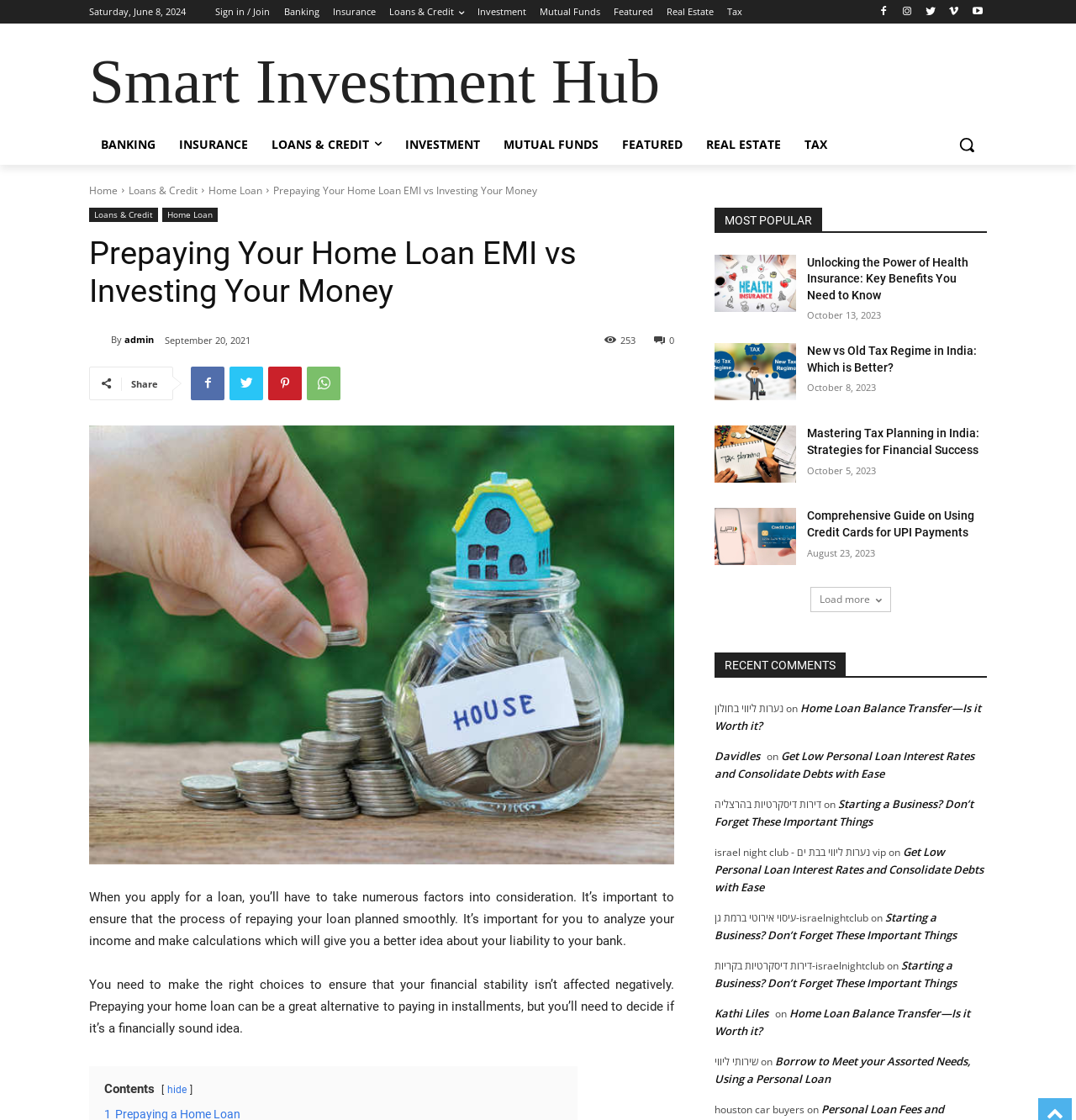Identify the bounding box coordinates of the section that should be clicked to achieve the task described: "Click on 'Home'".

[0.083, 0.163, 0.109, 0.176]